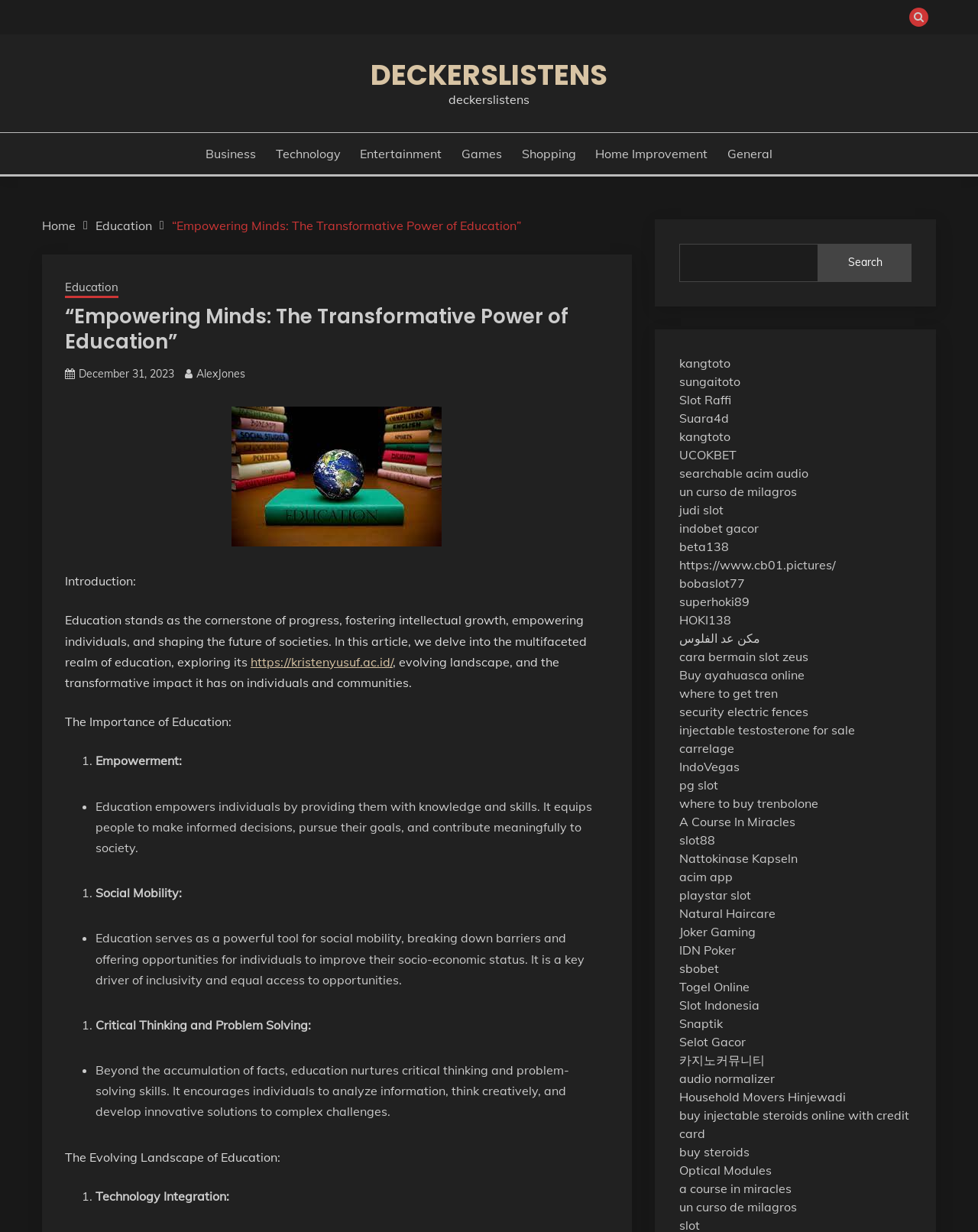Locate the bounding box coordinates of the clickable element to fulfill the following instruction: "Search for something". Provide the coordinates as four float numbers between 0 and 1 in the format [left, top, right, bottom].

[0.694, 0.198, 0.932, 0.229]